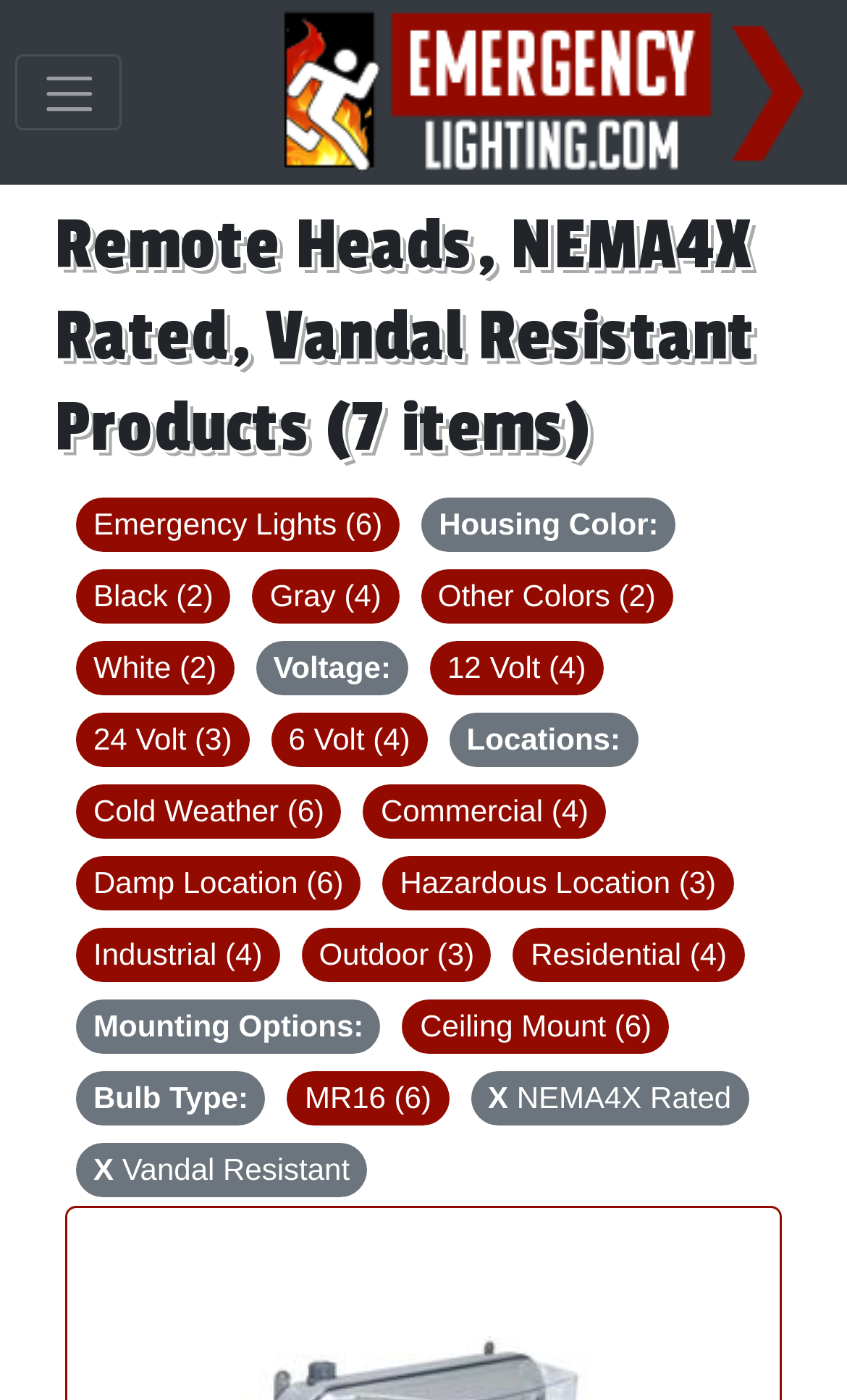Extract the primary headline from the webpage and present its text.

Remote Heads, NEMA4X Rated, Vandal Resistant Products (7 items)